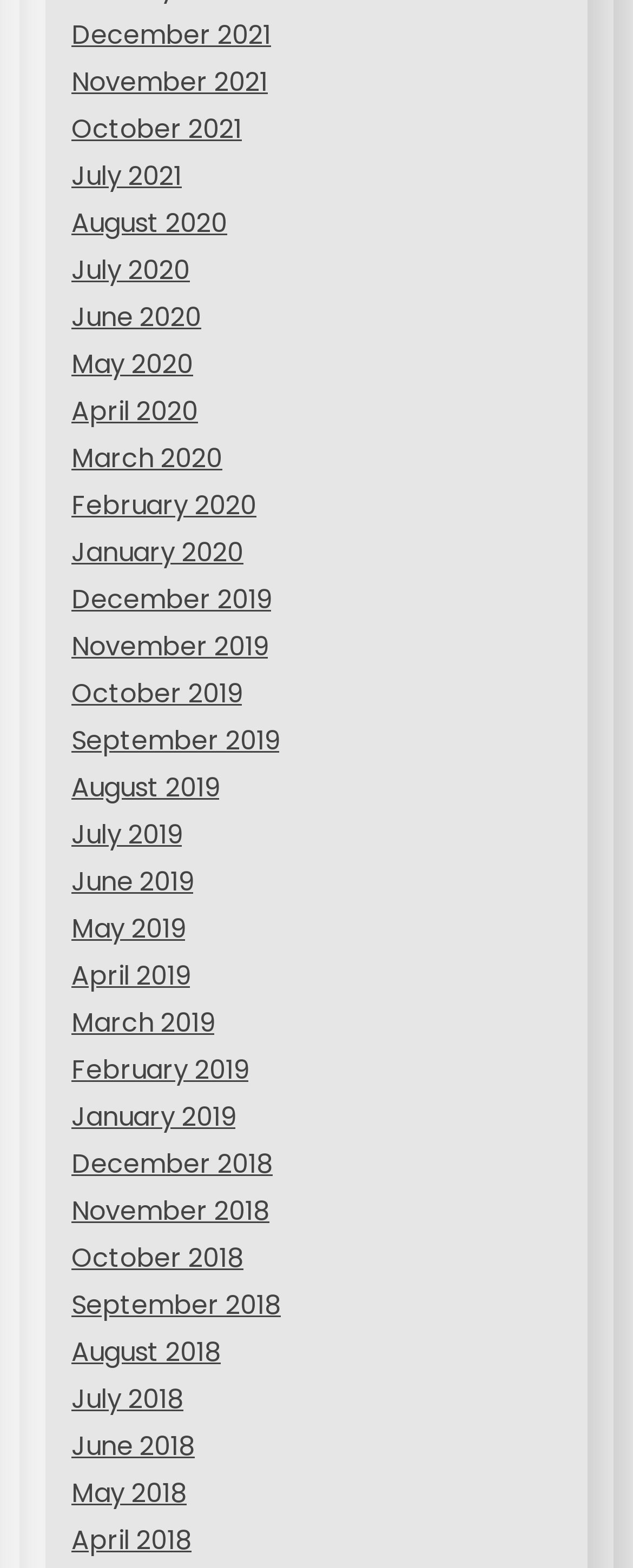Please provide the bounding box coordinate of the region that matches the element description: October 2019. Coordinates should be in the format (top-left x, top-left y, bottom-right x, bottom-right y) and all values should be between 0 and 1.

[0.113, 0.431, 0.382, 0.455]